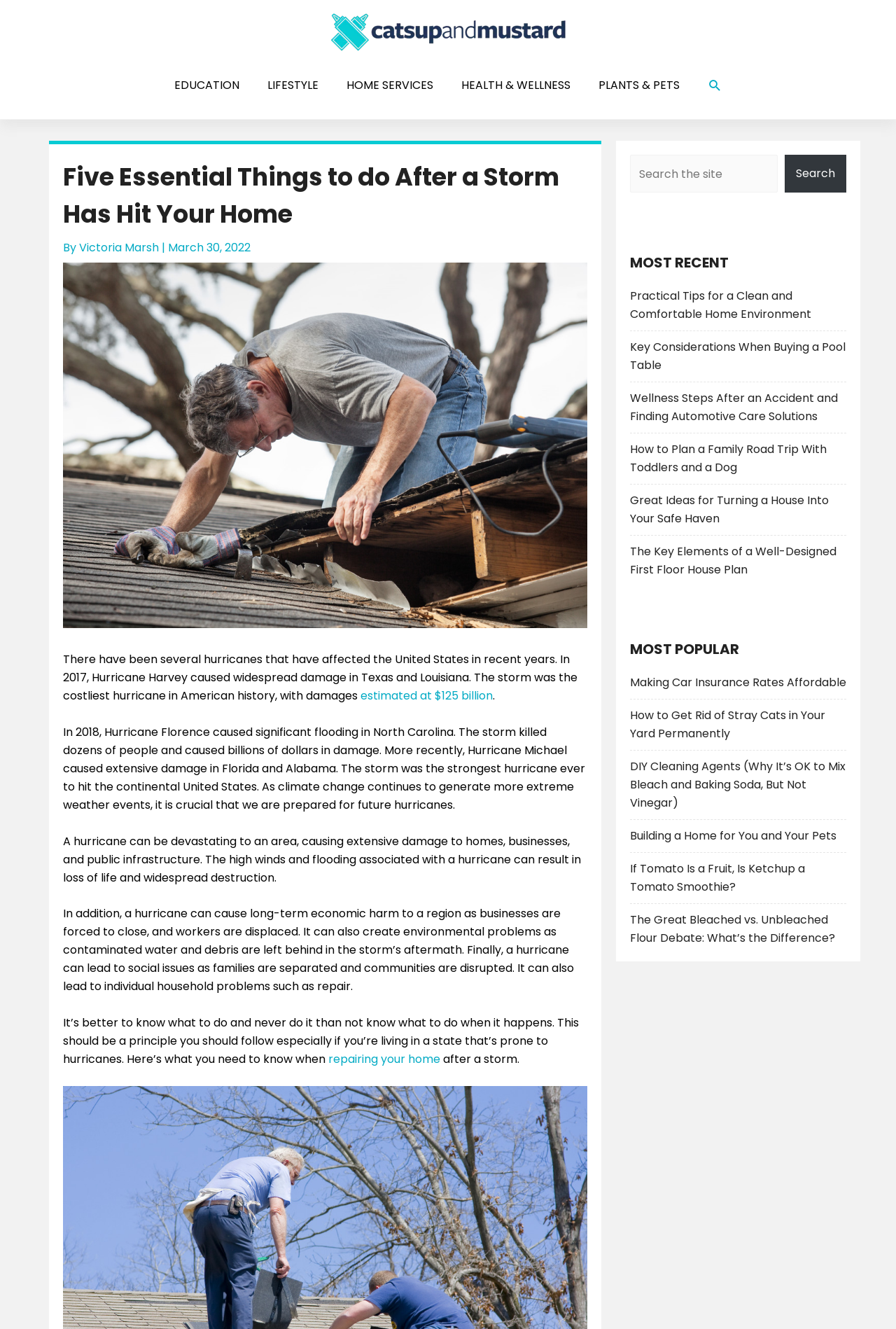Specify the bounding box coordinates of the area to click in order to follow the given instruction: "Click on the 'HOME SERVICES' link."

[0.371, 0.047, 0.499, 0.081]